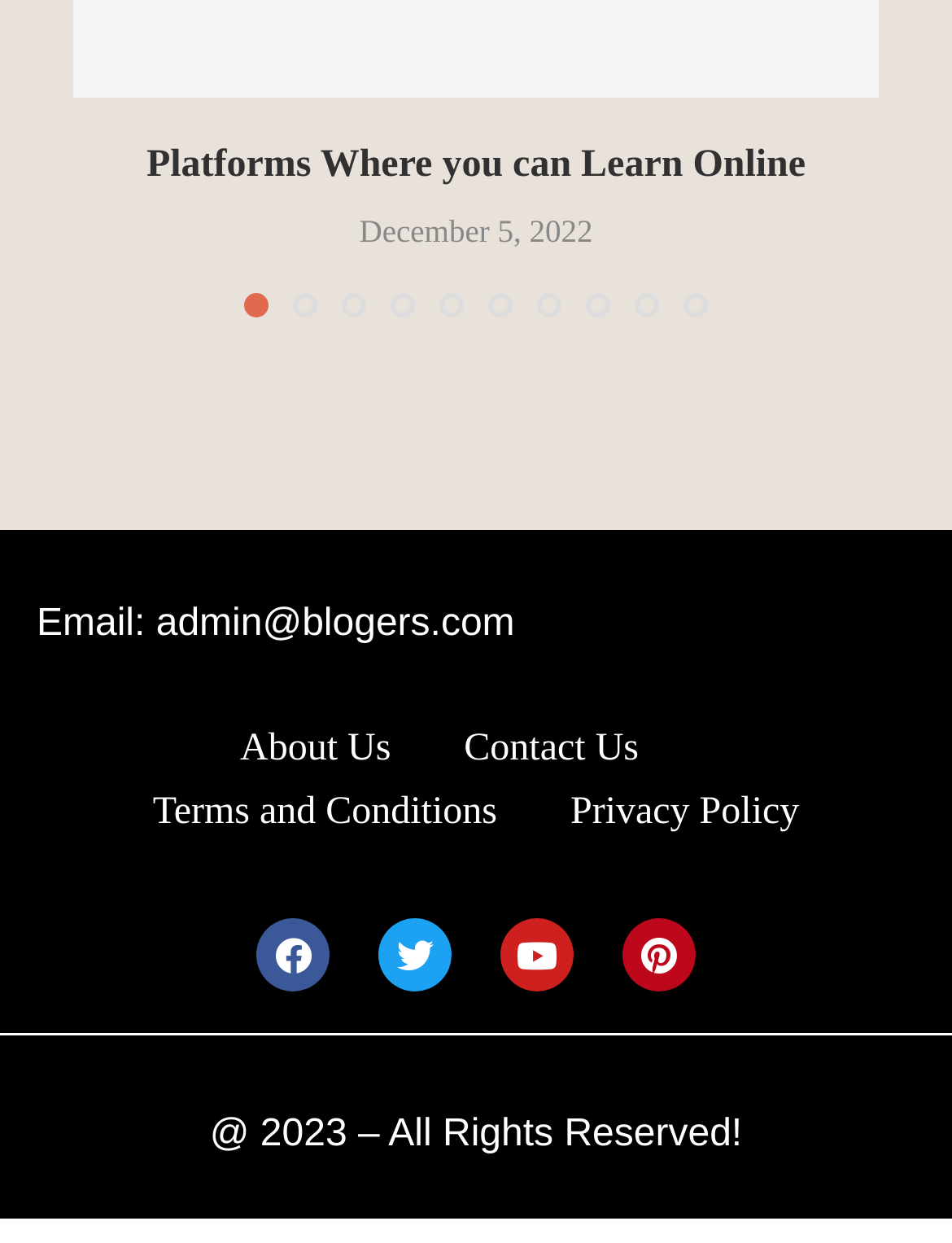Please locate the bounding box coordinates of the element that should be clicked to complete the given instruction: "Visit 'About Us'".

[0.252, 0.58, 0.411, 0.627]